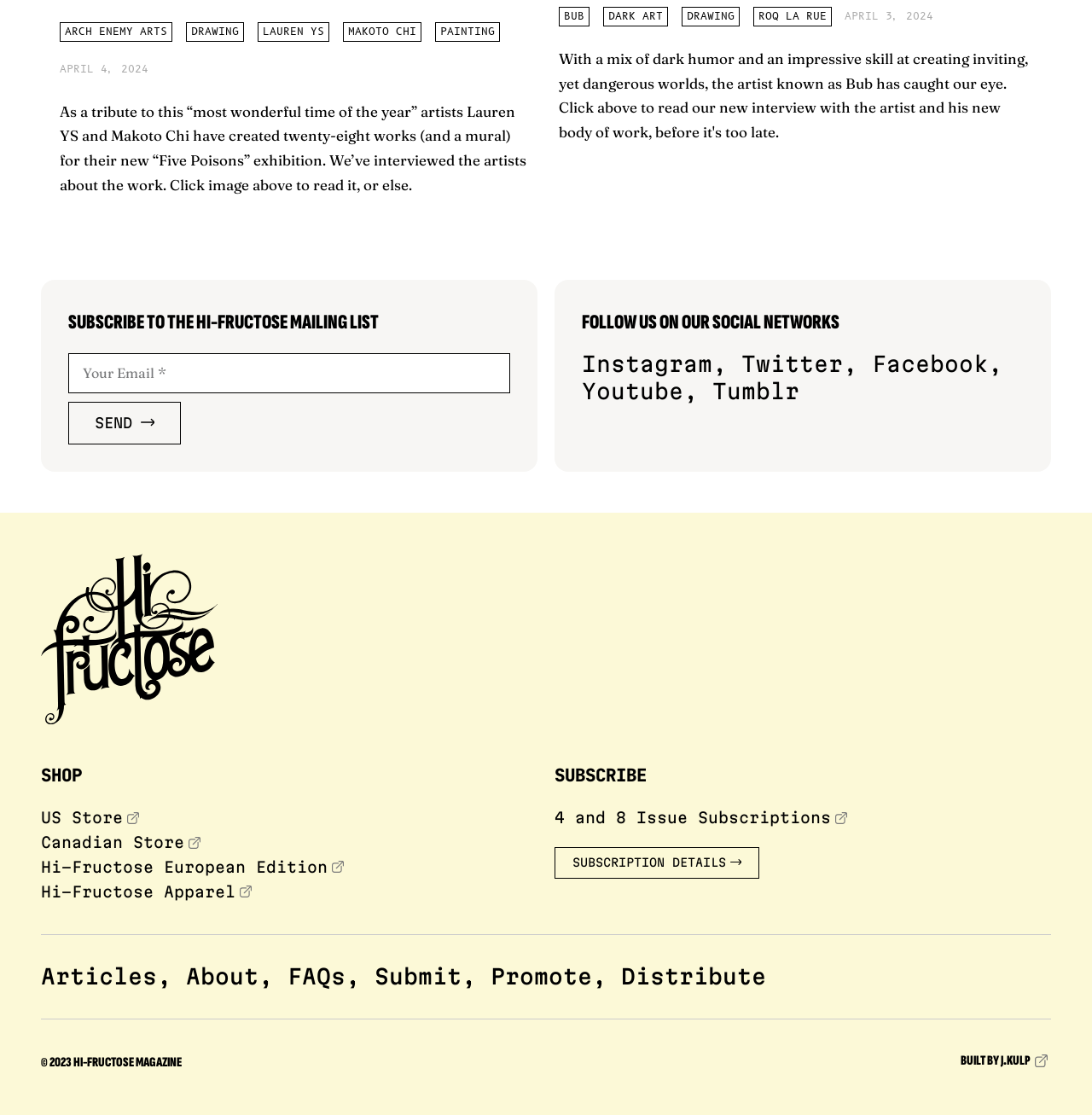What is the copyright year of Hi-Fructose Magazine? Based on the image, give a response in one word or a short phrase.

2023